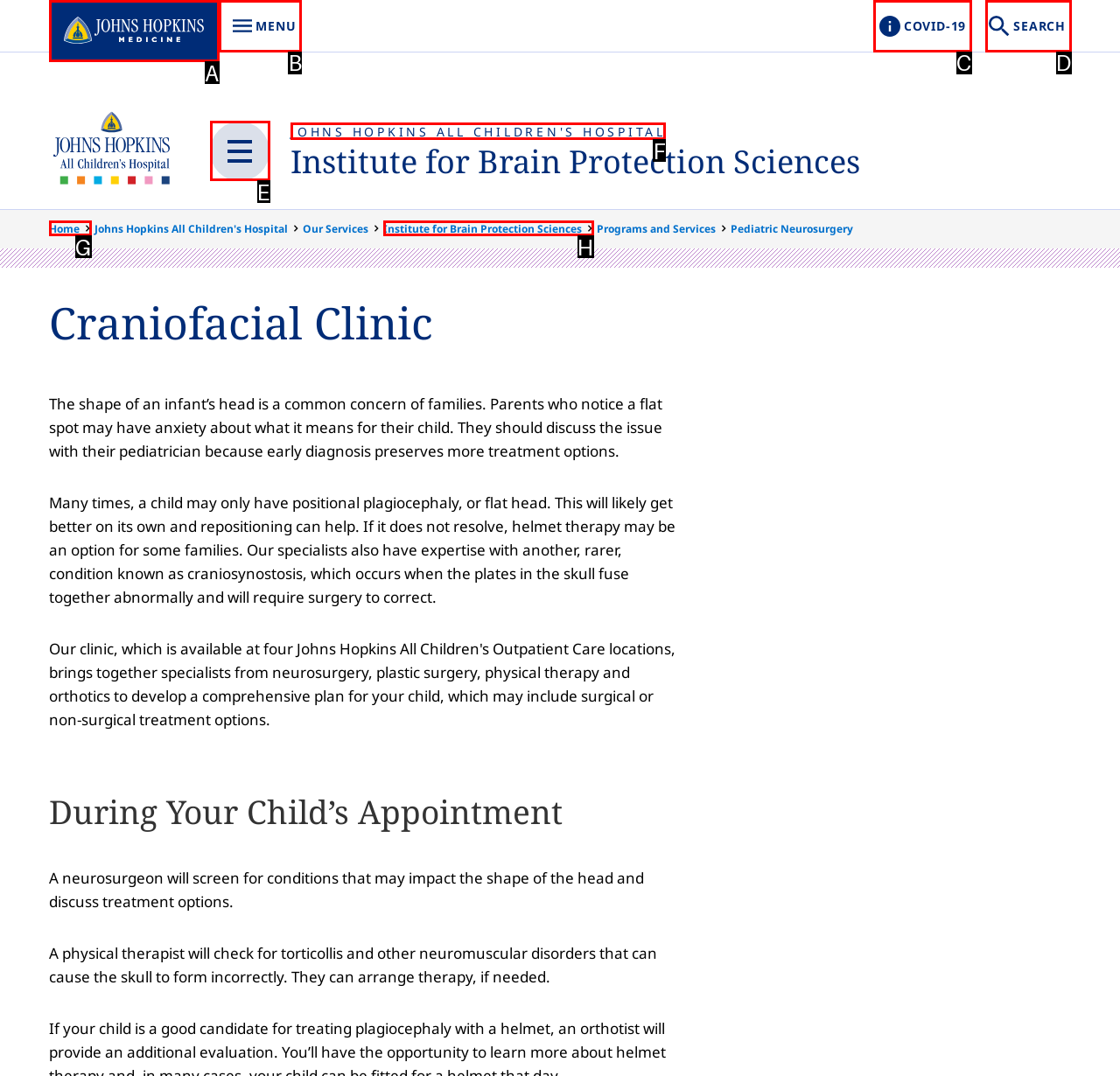For the instruction: Close Main Menu, which HTML element should be clicked?
Respond with the letter of the appropriate option from the choices given.

E